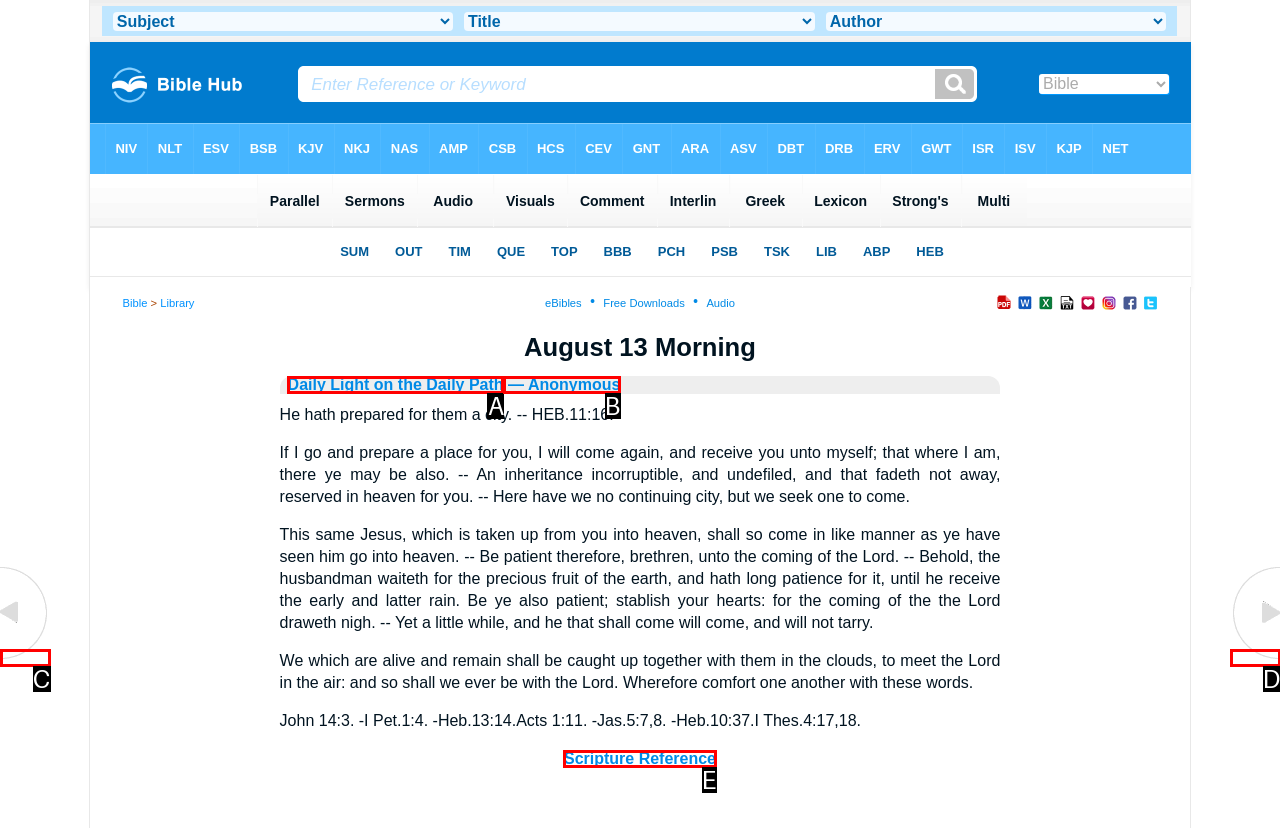Find the option that matches this description: — Anonymous
Provide the corresponding letter directly.

B